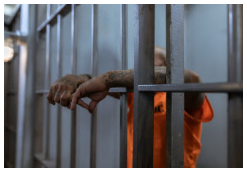Formulate a detailed description of the image content.

The image depicts a person in an orange prison uniform leaning against the bars of a jail cell, with their hands resting on the bars. The focus is on their forearms and hands, showcasing a sense of confinement and reflection. This scene evokes themes of incarceration and the challenges associated with the criminal justice system. The context of bail bond services, indicated in the surrounding content, suggests this imagery relates to situations where individuals may be seeking assistance to secure their release from custody, emphasizing the urgency and complexity of navigating legal processes in such circumstances.